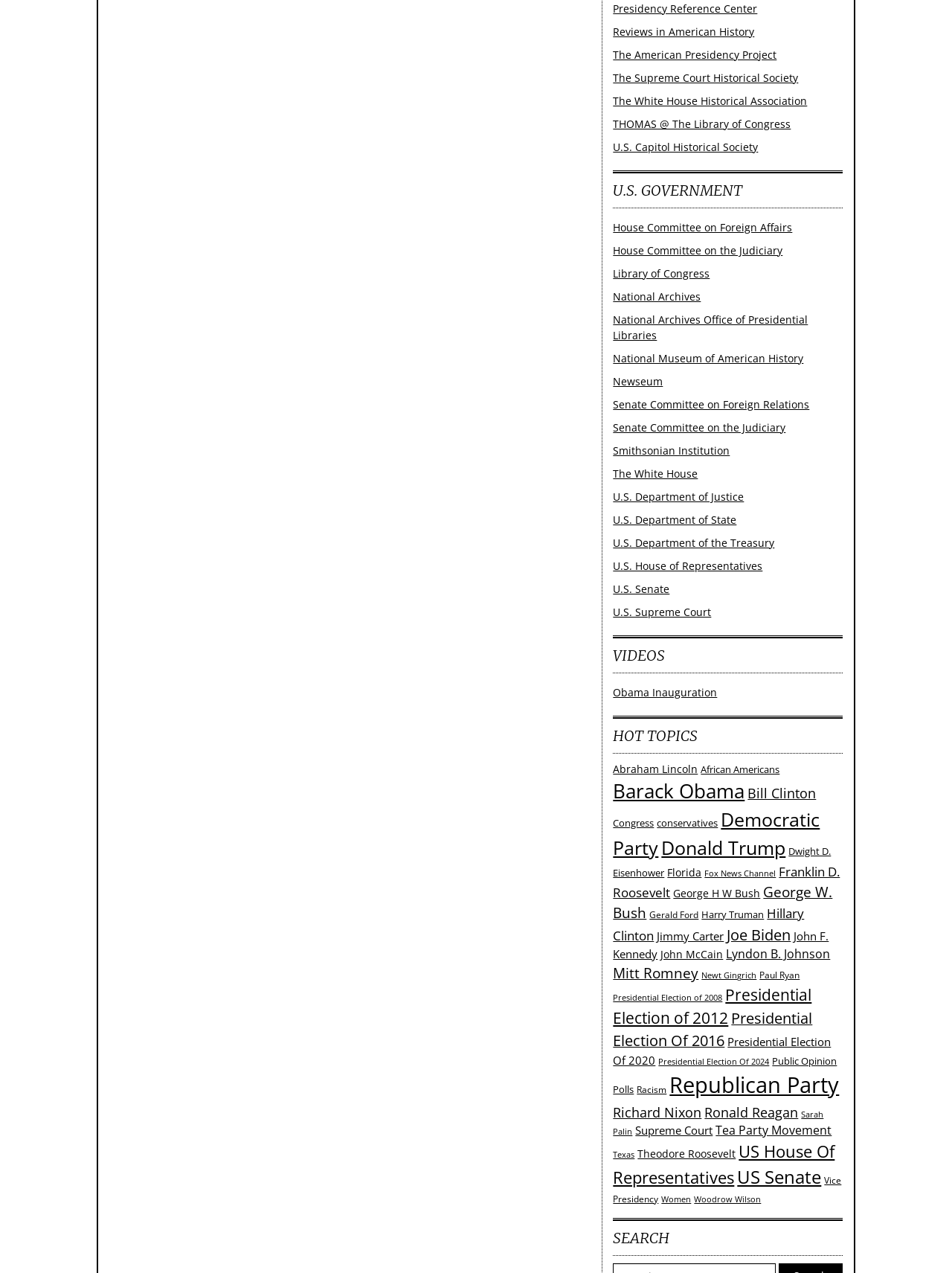From the webpage screenshot, predict the bounding box coordinates (top-left x, top-left y, bottom-right x, bottom-right y) for the UI element described here: Women

[0.695, 0.937, 0.726, 0.946]